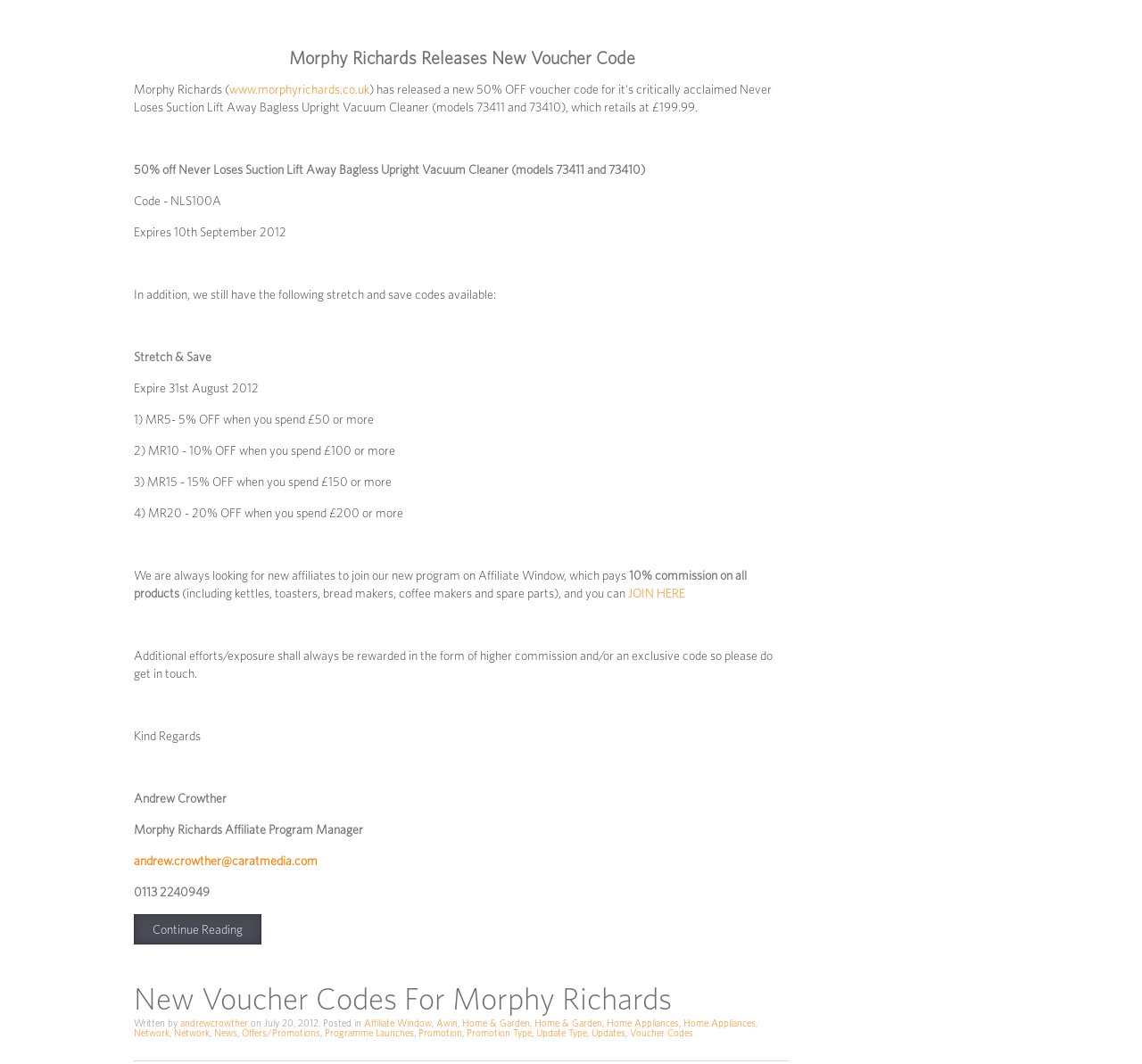Identify the bounding box of the HTML element described as: "Promotion Type".

[0.409, 0.965, 0.466, 0.977]